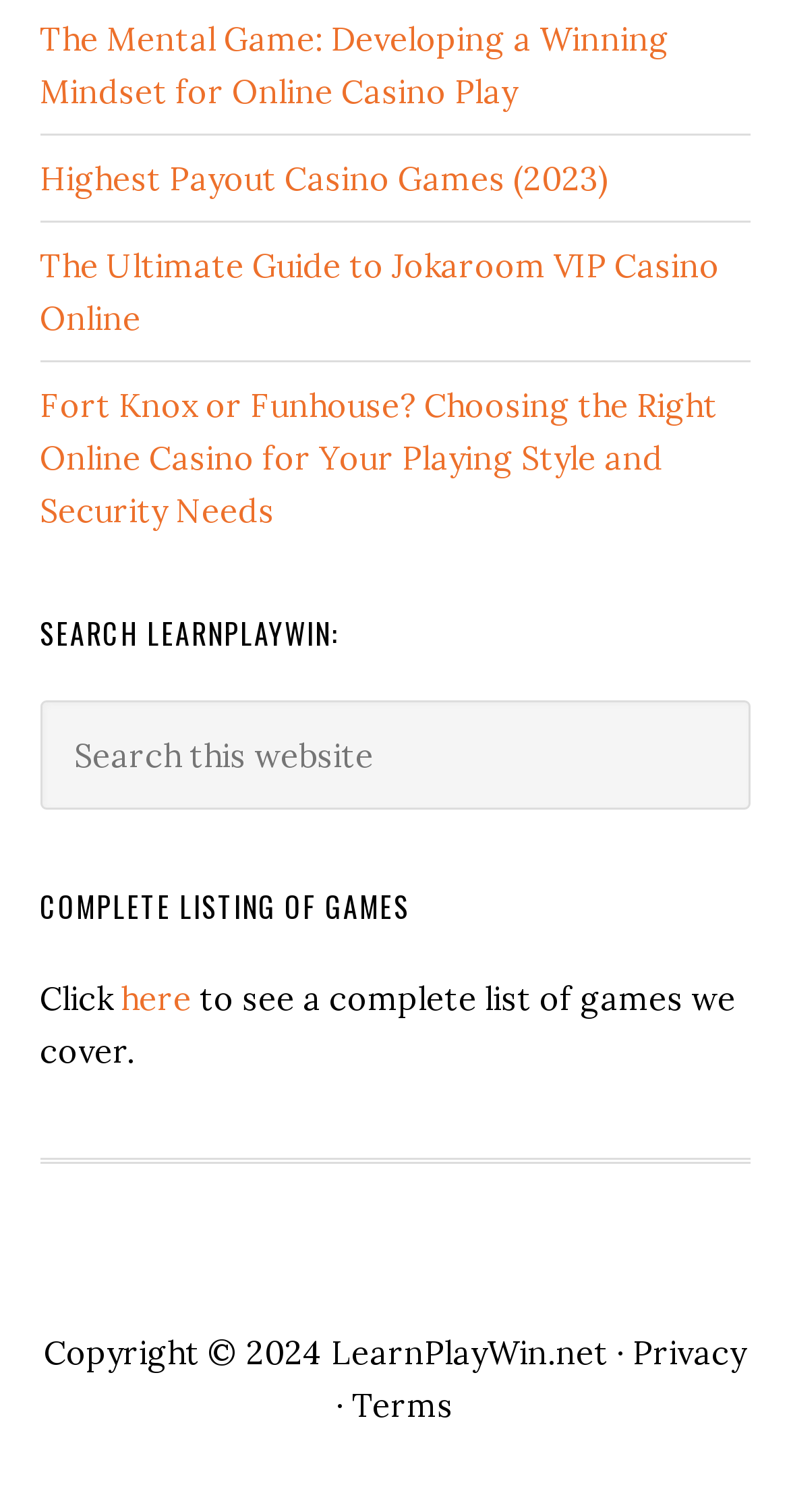Please identify the bounding box coordinates of the clickable element to fulfill the following instruction: "Read about developing a winning mindset for online casino play". The coordinates should be four float numbers between 0 and 1, i.e., [left, top, right, bottom].

[0.05, 0.012, 0.847, 0.073]